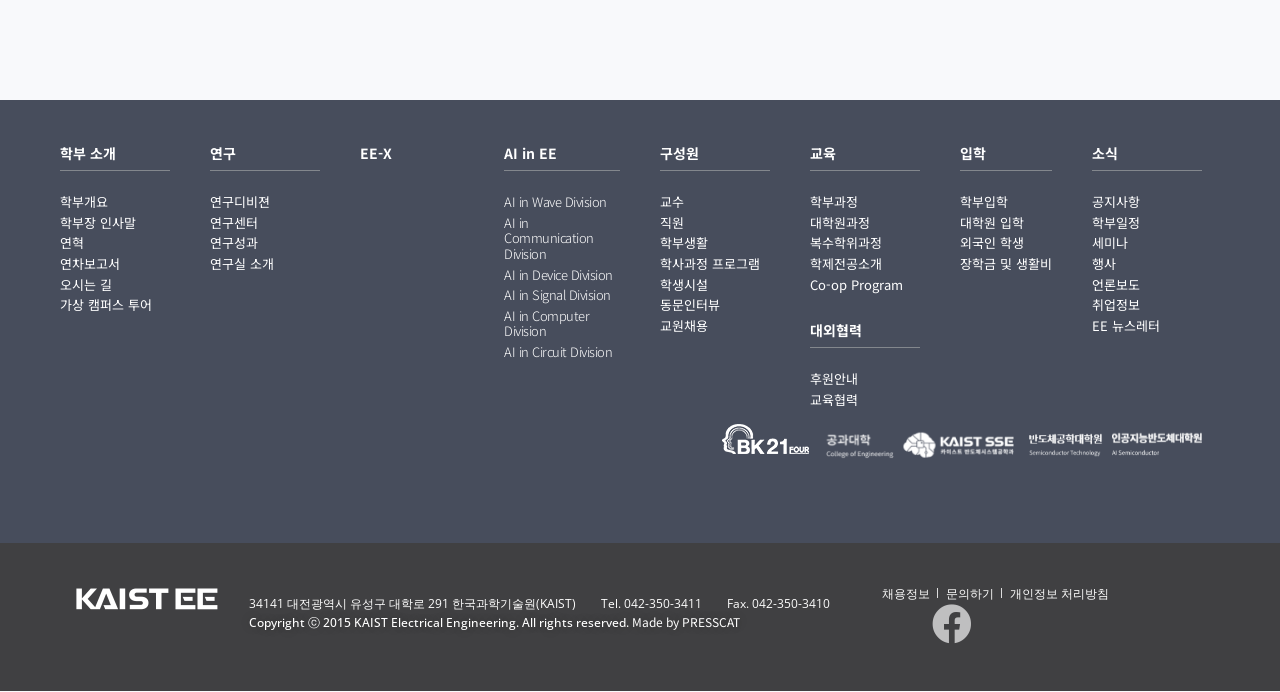Specify the bounding box coordinates of the region I need to click to perform the following instruction: "Click on 학부 소개". The coordinates must be four float numbers in the range of 0 to 1, i.e., [left, top, right, bottom].

[0.047, 0.207, 0.091, 0.236]